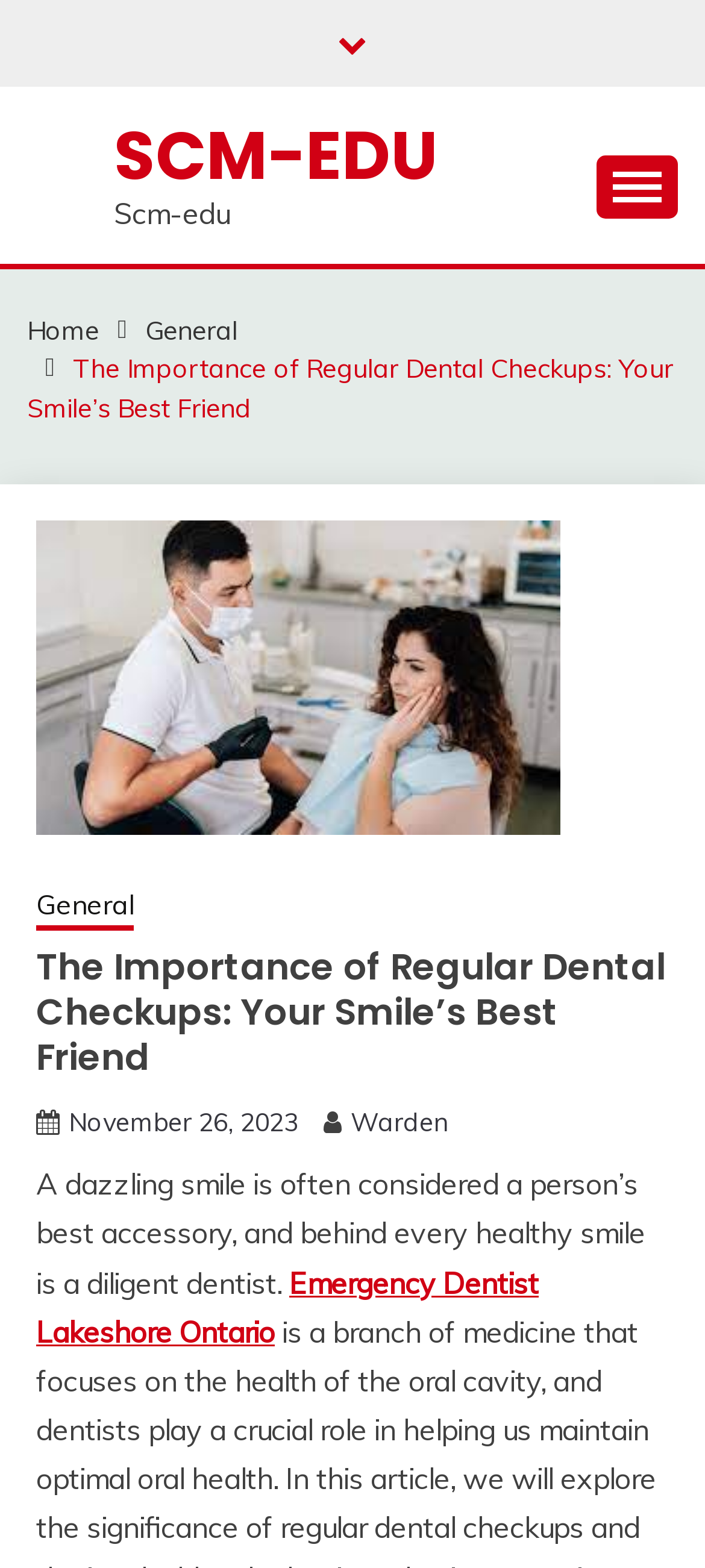From the screenshot, find the bounding box of the UI element matching this description: "parent_node: Skip to content". Supply the bounding box coordinates in the form [left, top, right, bottom], each a float between 0 and 1.

[0.805, 0.683, 0.923, 0.731]